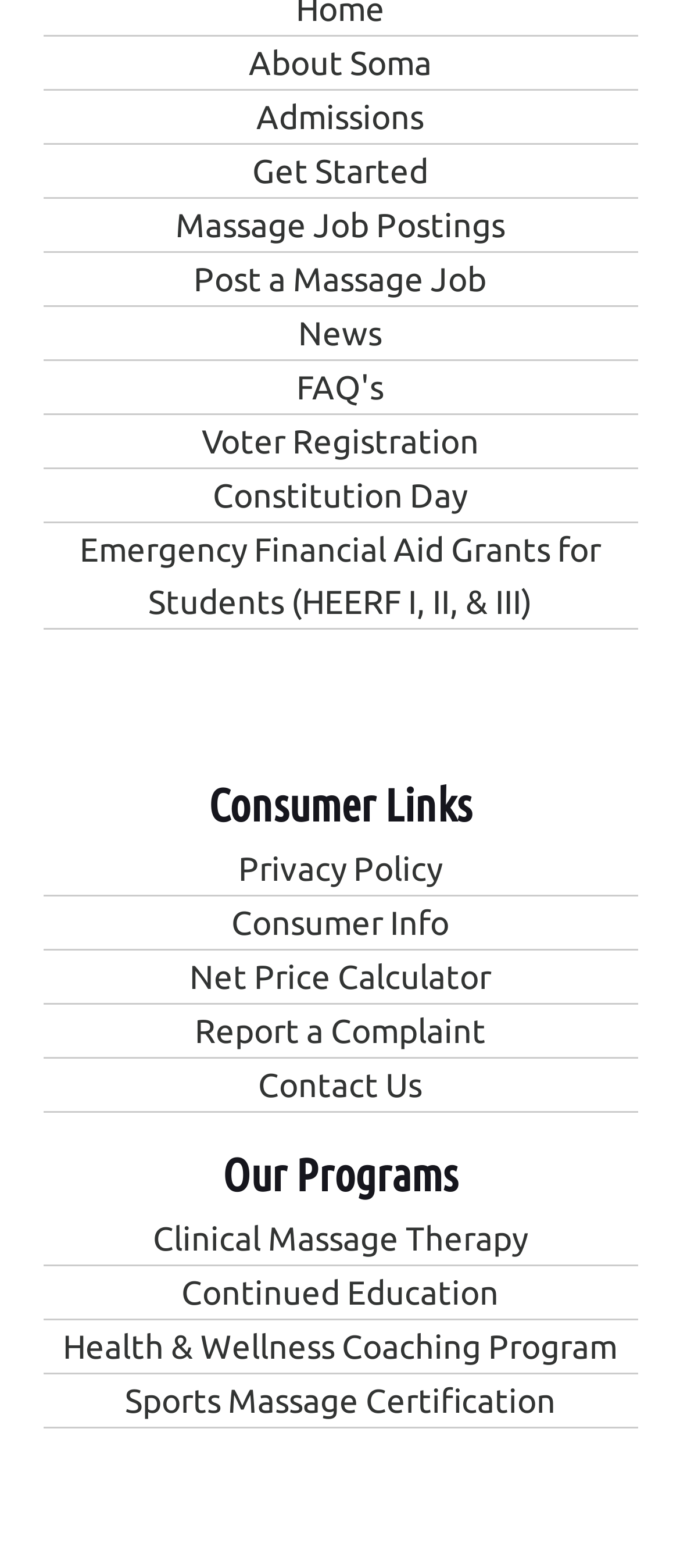Determine the bounding box coordinates of the element's region needed to click to follow the instruction: "Read the news". Provide these coordinates as four float numbers between 0 and 1, formatted as [left, top, right, bottom].

[0.438, 0.2, 0.562, 0.225]